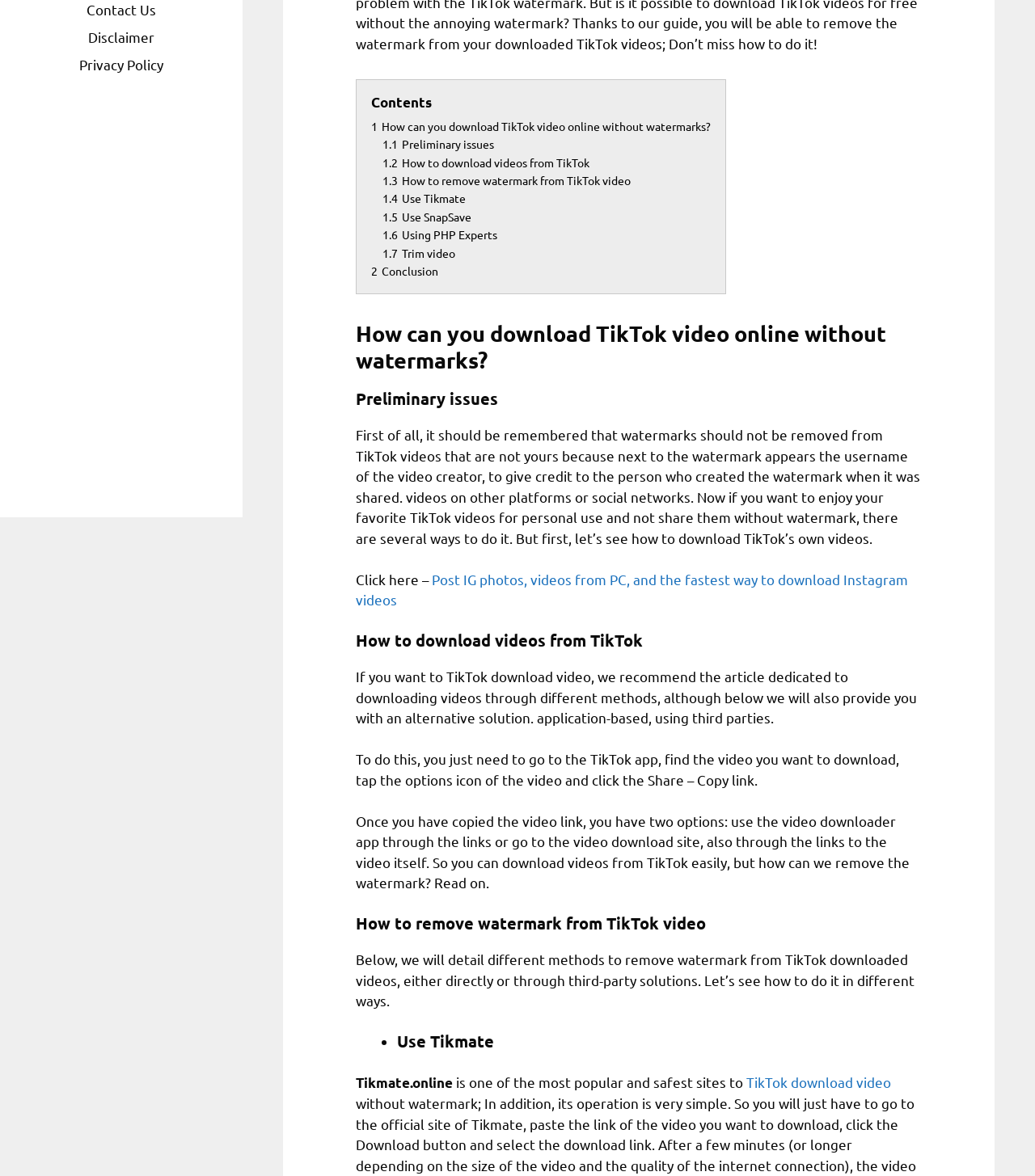Provide the bounding box coordinates of the HTML element described as: "Disclaimer". The bounding box coordinates should be four float numbers between 0 and 1, i.e., [left, top, right, bottom].

[0.085, 0.024, 0.149, 0.038]